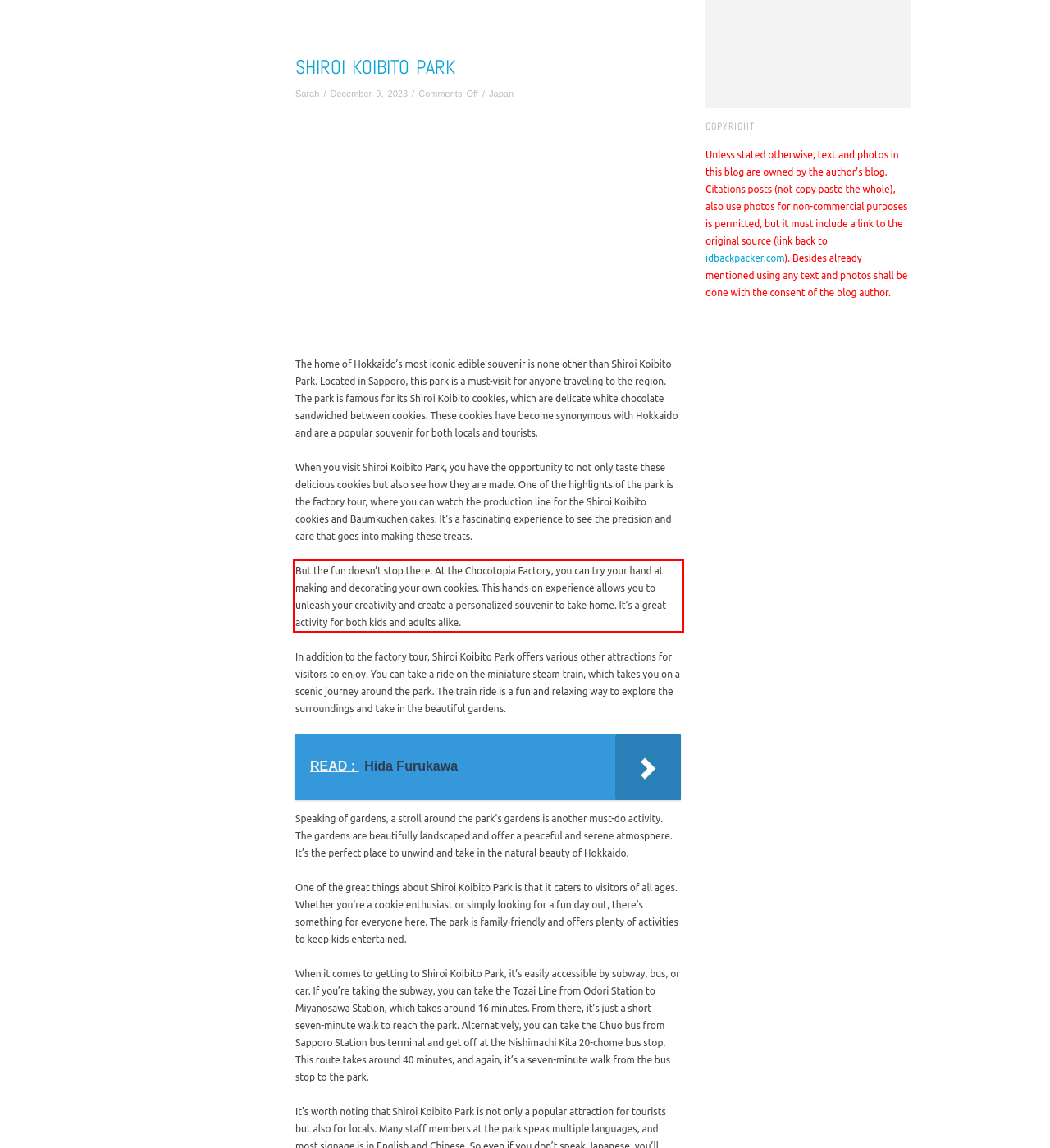Using the webpage screenshot, recognize and capture the text within the red bounding box.

But the fun doesn’t stop there. At the Chocotopia Factory, you can try your hand at making and decorating your own cookies. This hands-on experience allows you to unleash your creativity and create a personalized souvenir to take home. It’s a great activity for both kids and adults alike.